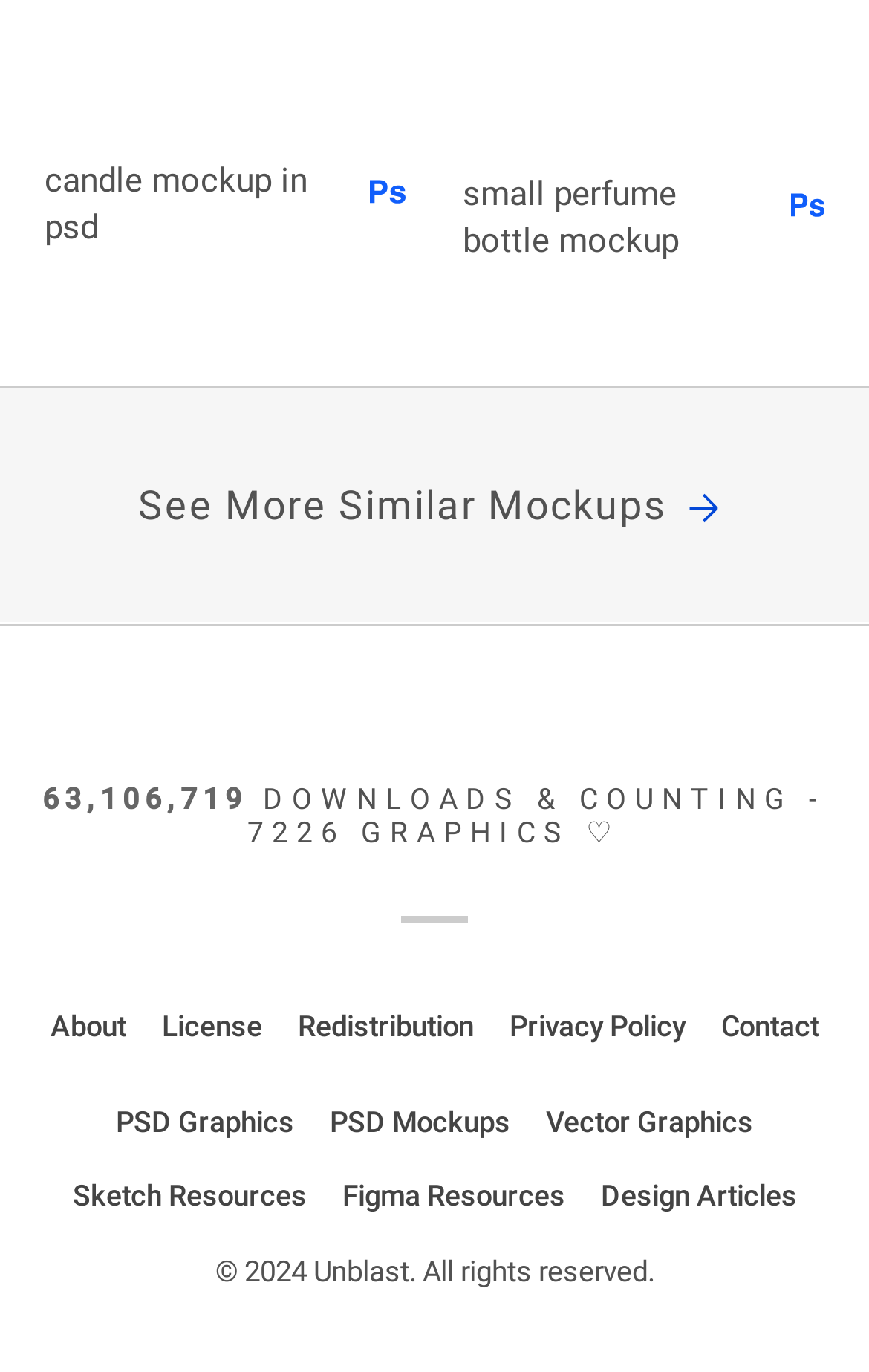Find and specify the bounding box coordinates that correspond to the clickable region for the instruction: "go to about page".

[0.058, 0.735, 0.145, 0.771]